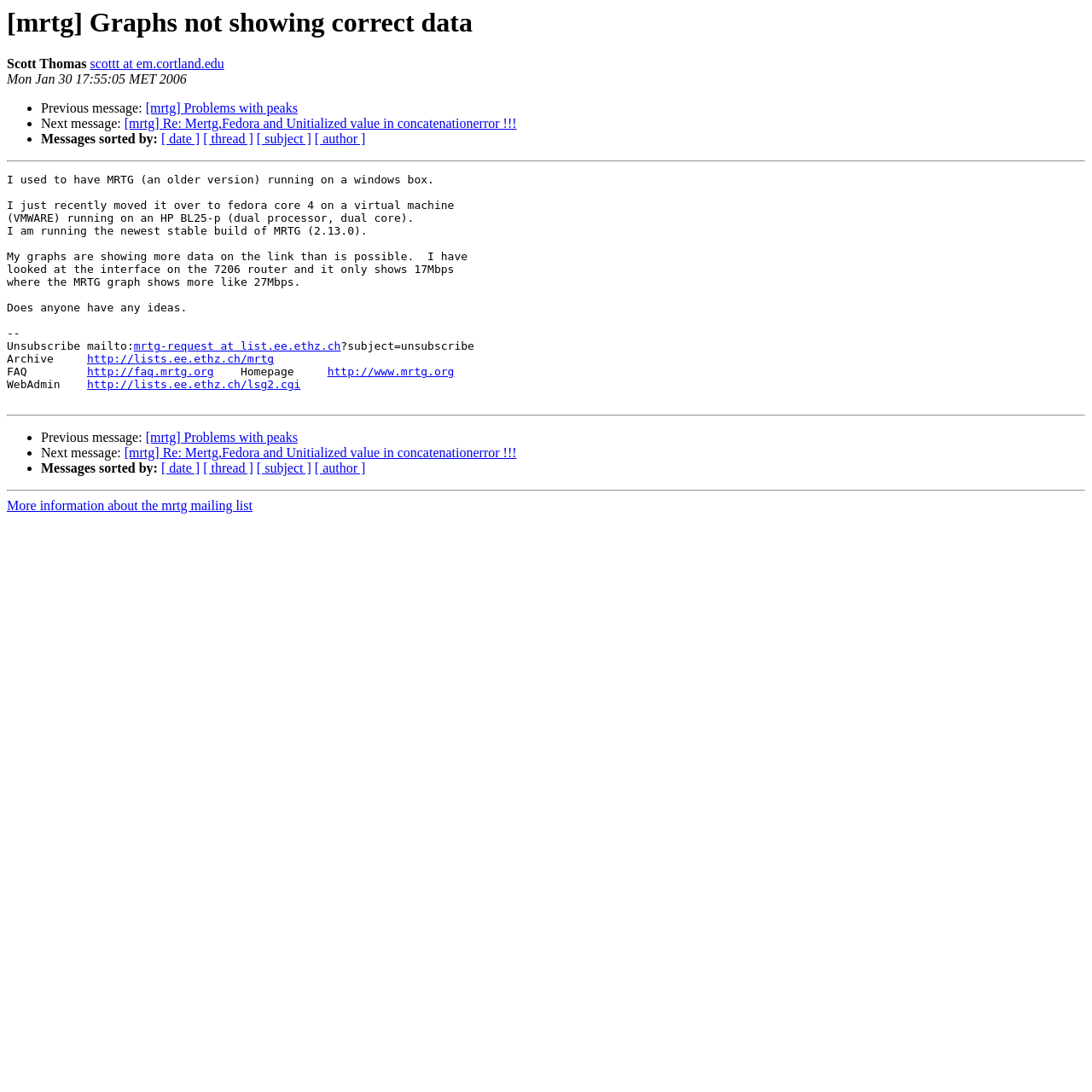Identify the bounding box coordinates for the region of the element that should be clicked to carry out the instruction: "Read the 'Haven Acres News'". The bounding box coordinates should be four float numbers between 0 and 1, i.e., [left, top, right, bottom].

None